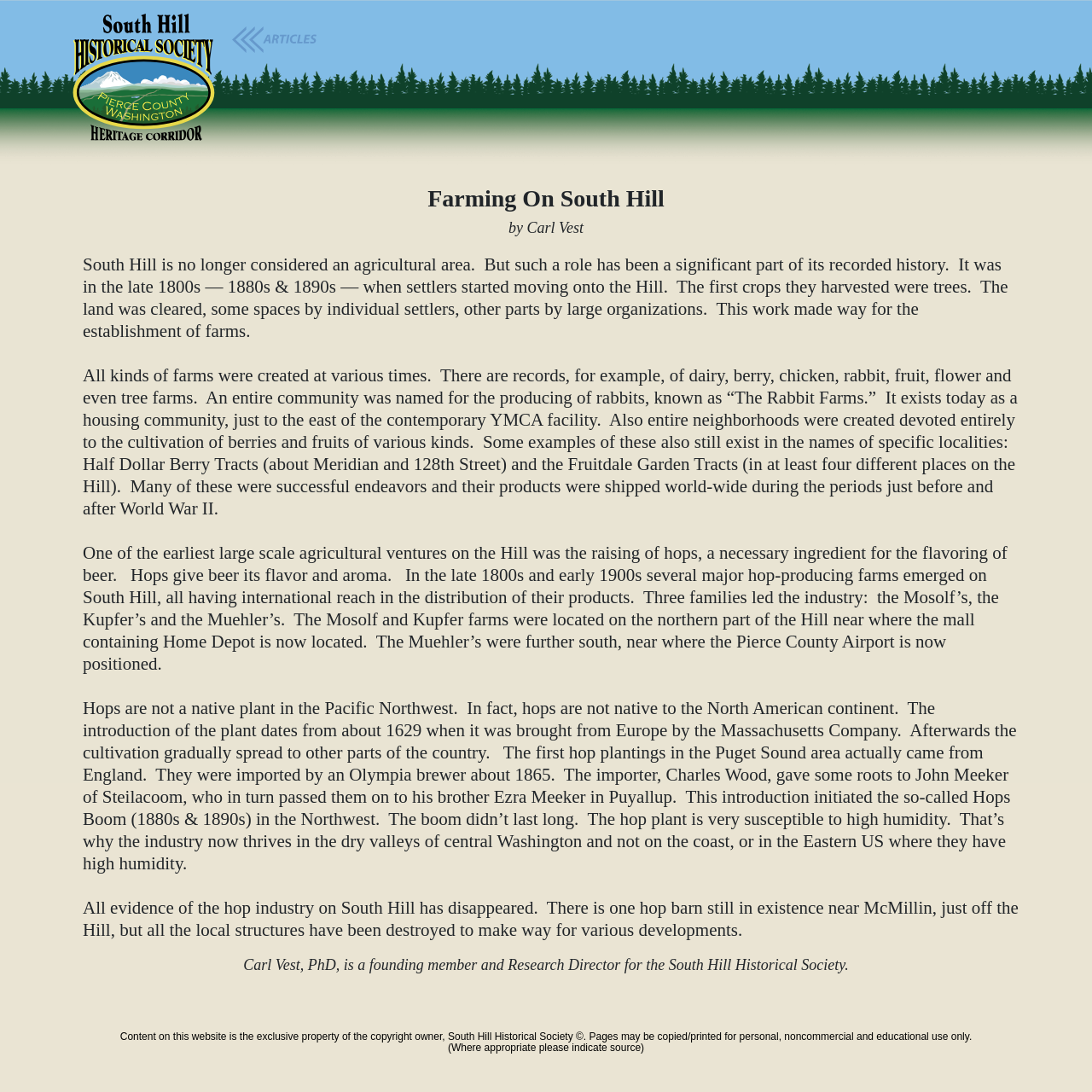What was one of the earliest large-scale agricultural ventures on South Hill?
Use the image to answer the question with a single word or phrase.

Raising of hops